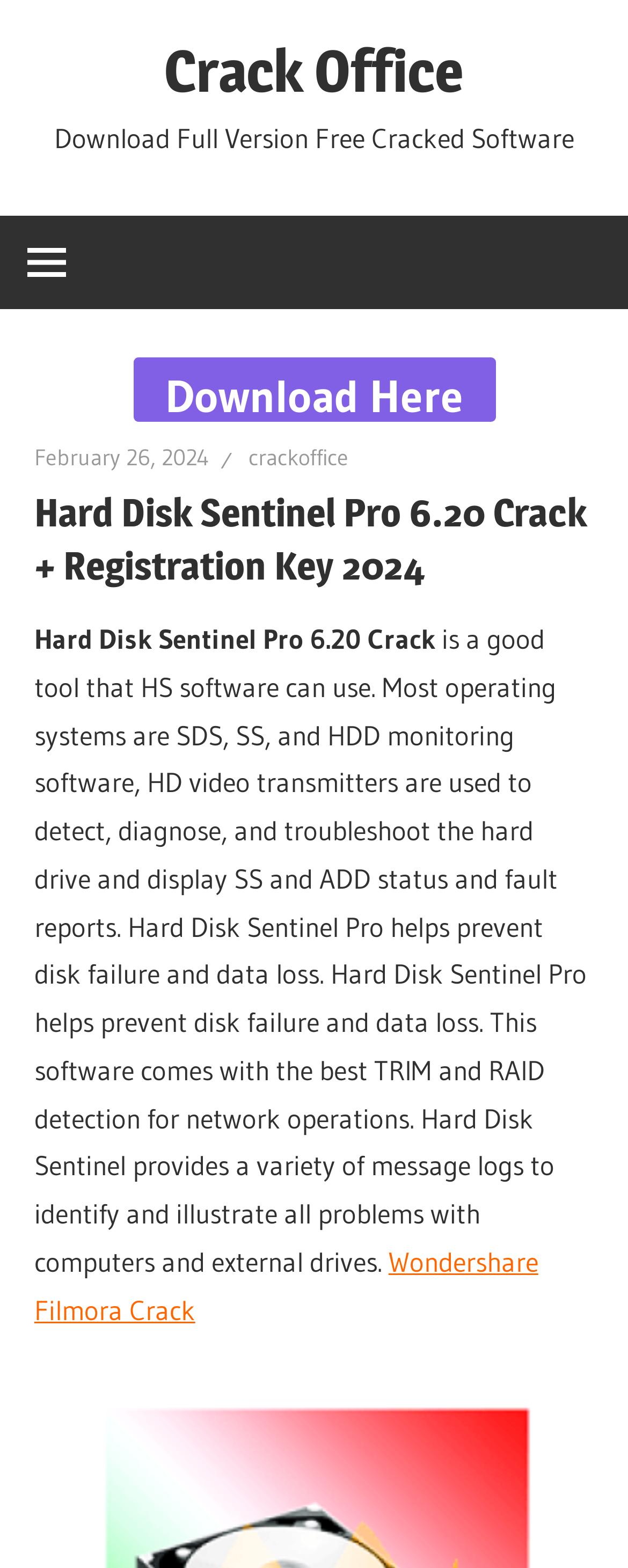What is the benefit of using Hard Disk Sentinel Pro?
Using the image, answer in one word or phrase.

Prevent data loss